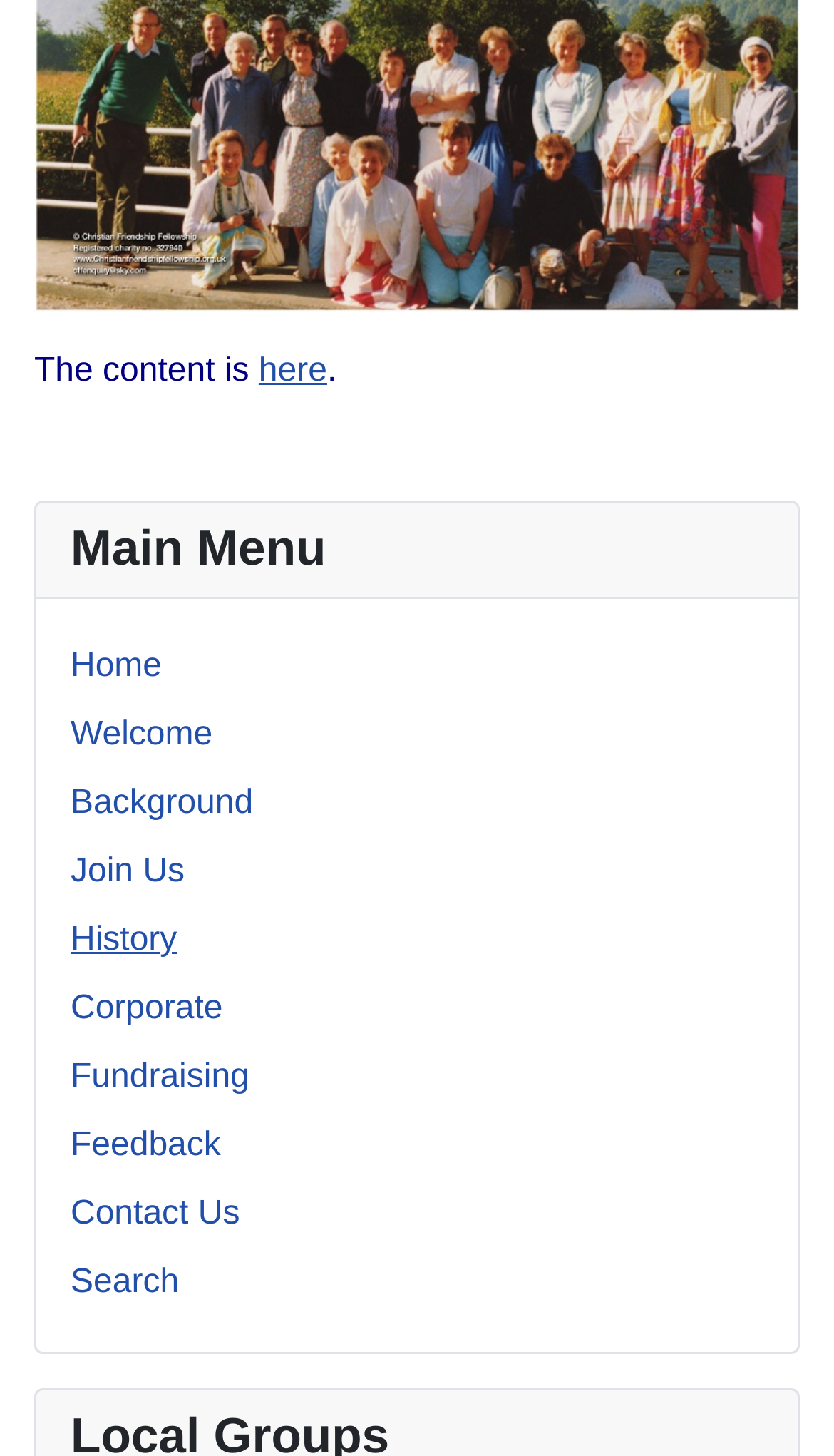How many characters are in the text of the 'Feedback' link?
Please answer the question with a detailed response using the information from the screenshot.

I looked at the text of the 'Feedback' link and counted the number of characters, which is 8.